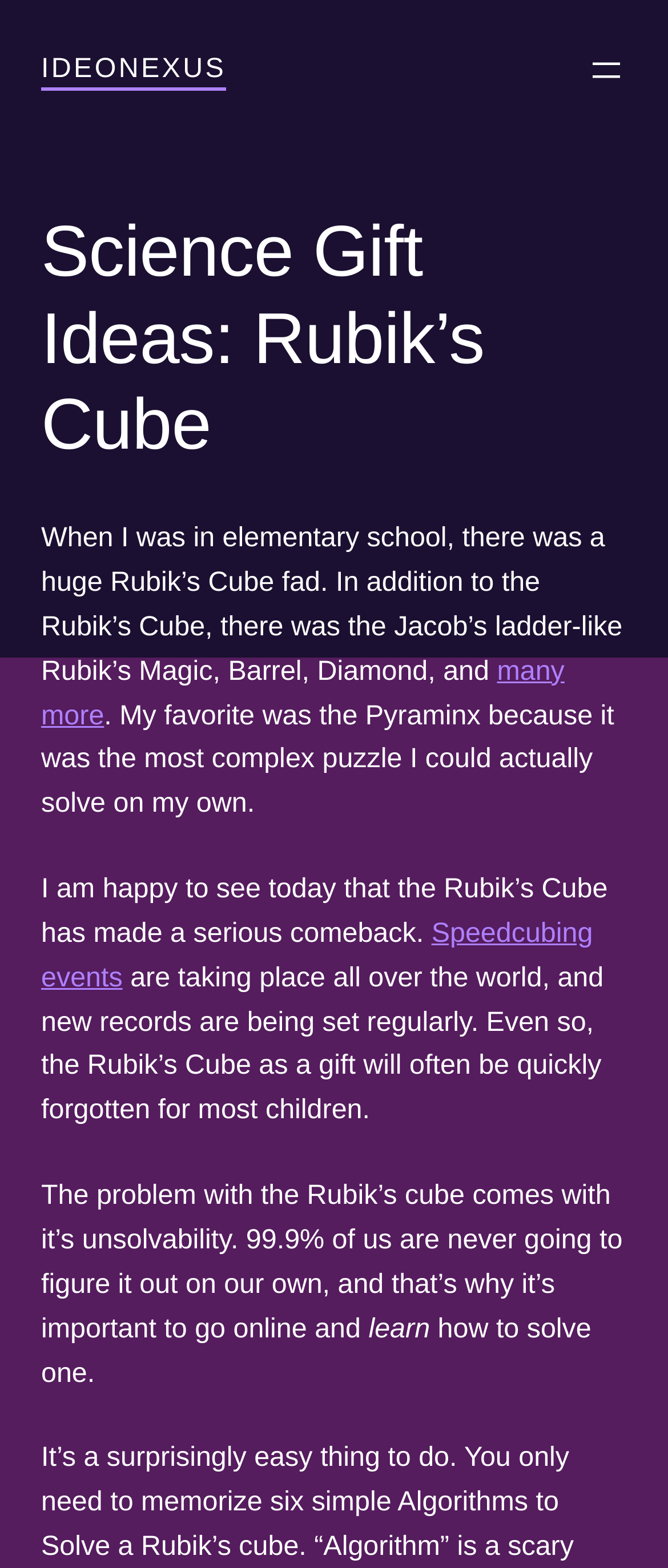What type of events are taking place all over the world?
Use the screenshot to answer the question with a single word or phrase.

Speedcubing events